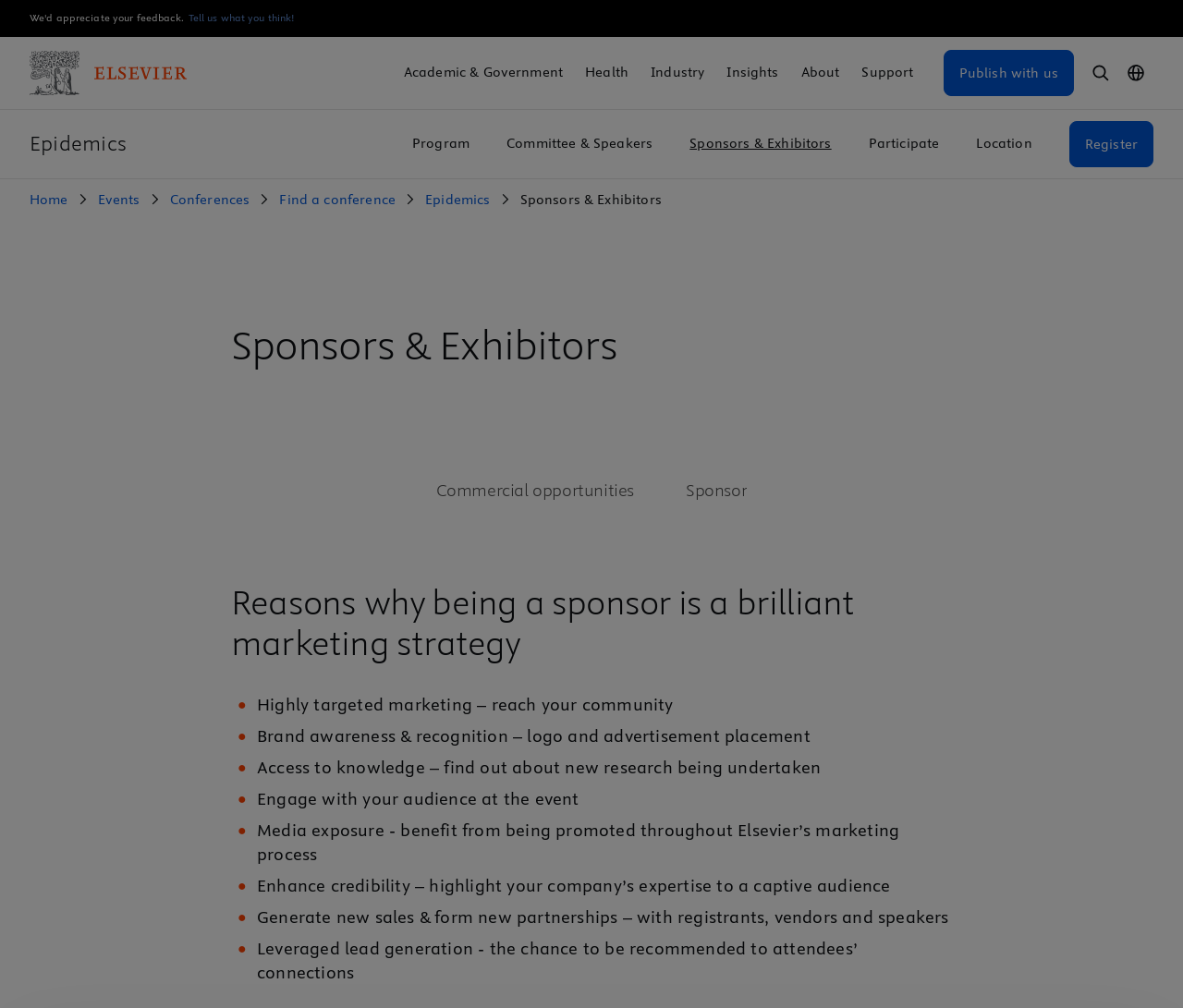Locate the coordinates of the bounding box for the clickable region that fulfills this instruction: "Select a location using the location selector".

[0.945, 0.055, 0.975, 0.089]